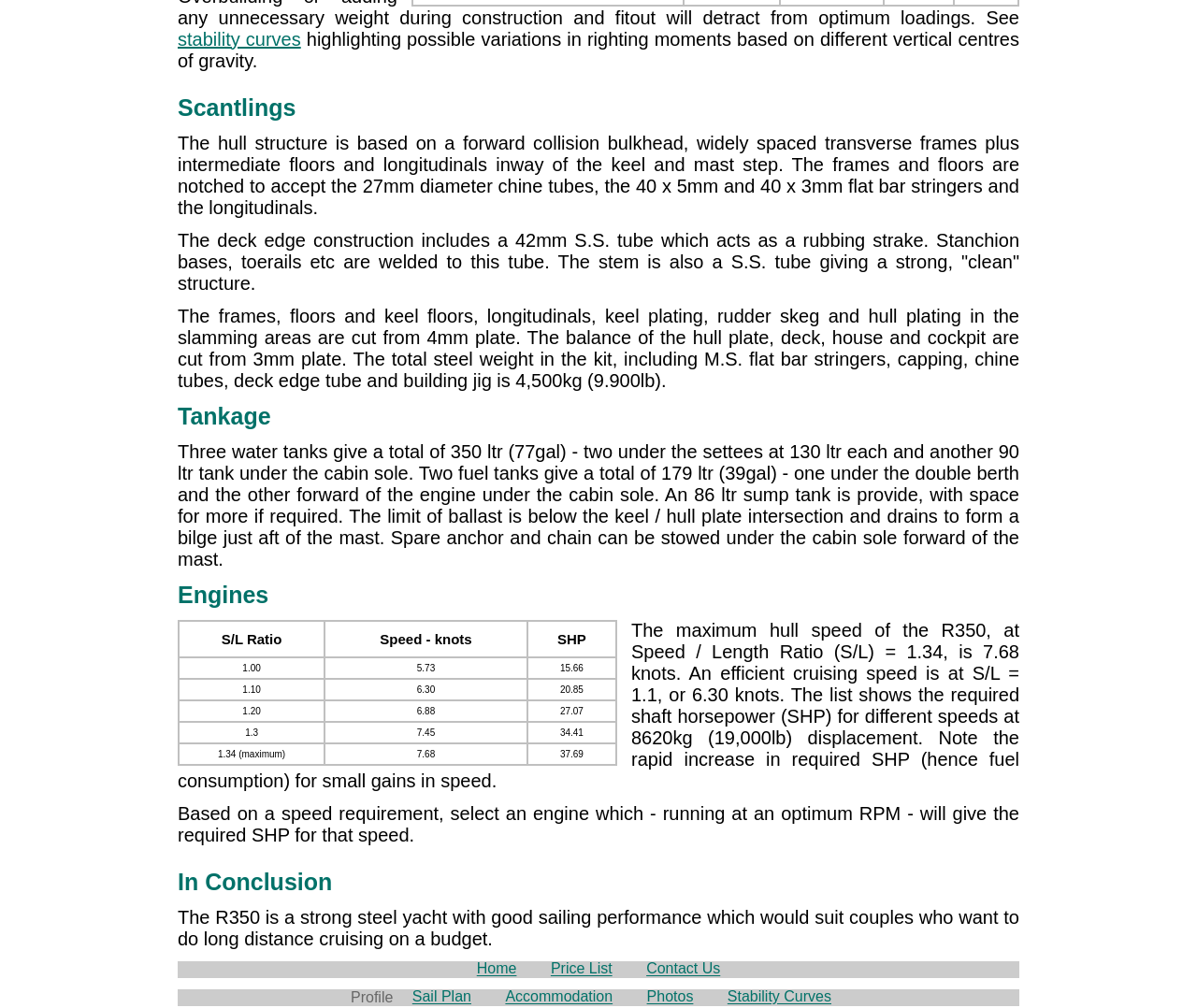Provide a brief response to the question below using a single word or phrase: 
What is the purpose of the 42mm S.S. tube in the deck edge construction?

Rubbing strake